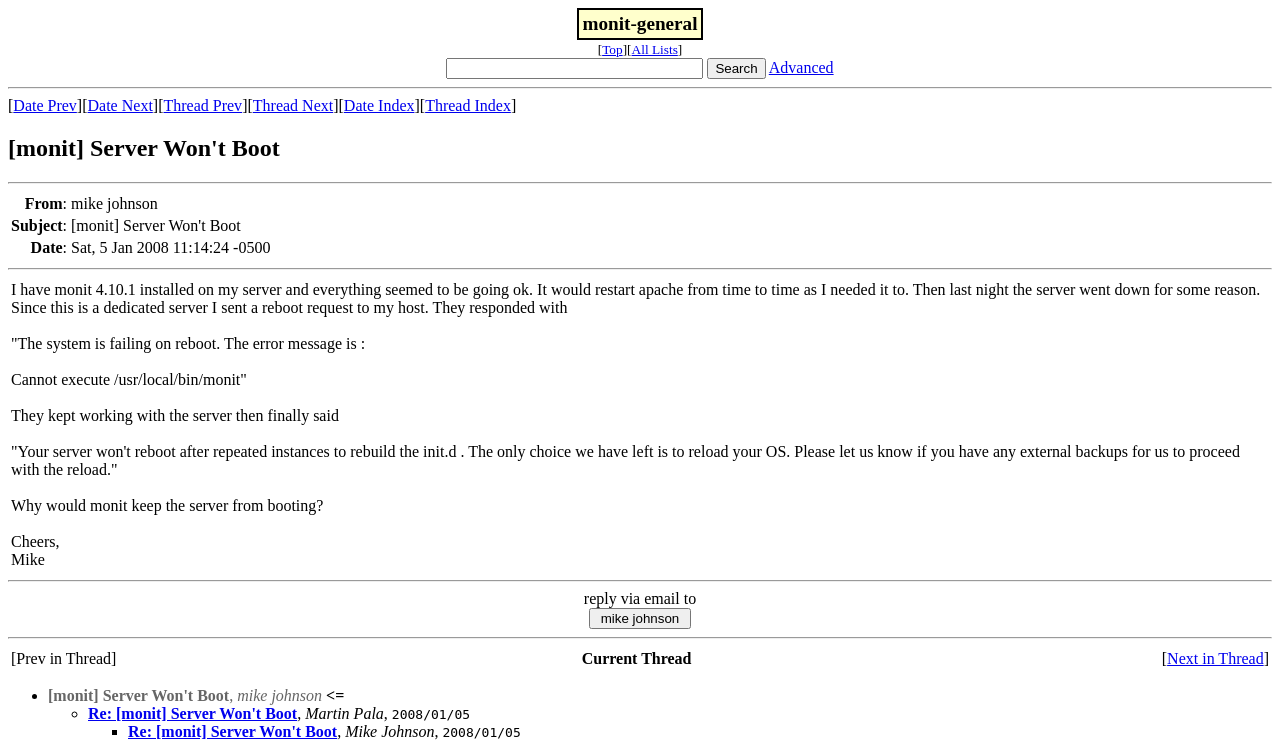Please find the bounding box coordinates for the clickable element needed to perform this instruction: "Reply to the post via email".

[0.456, 0.793, 0.544, 0.816]